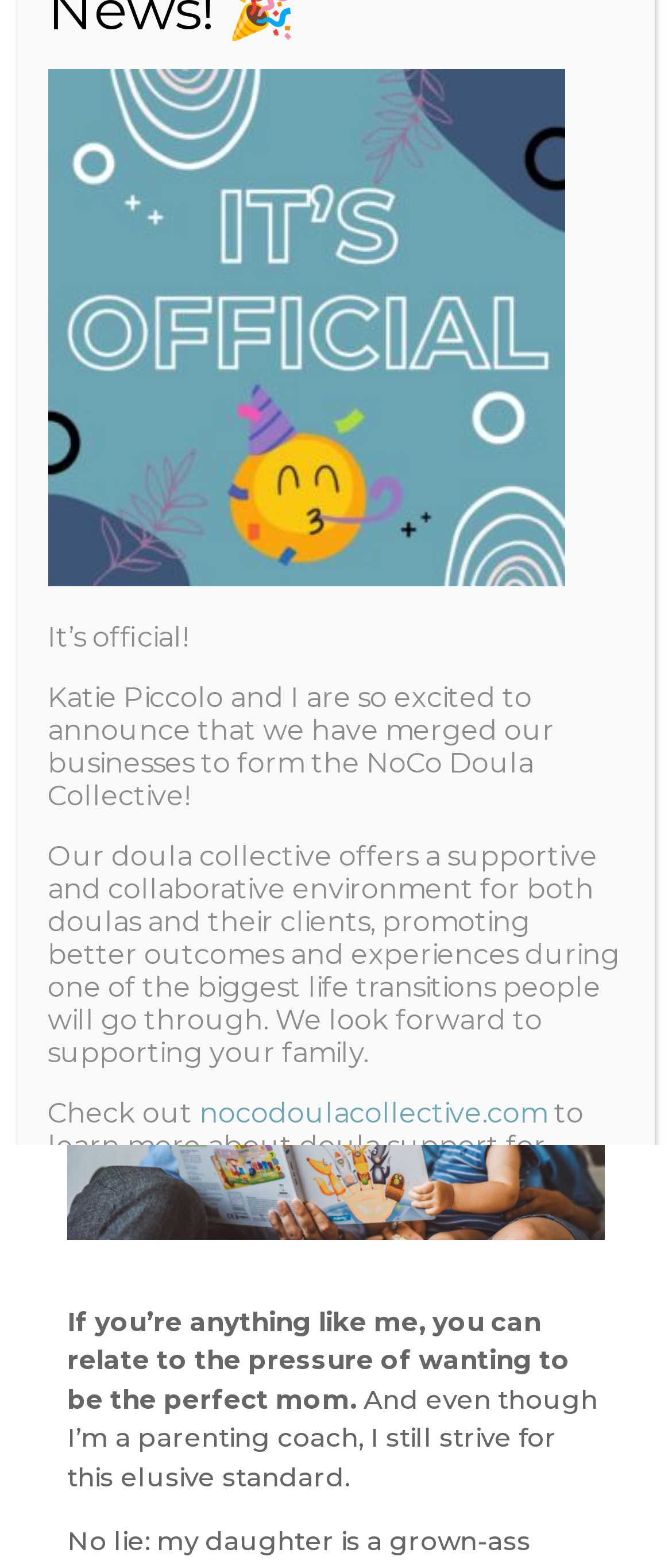What is the topic of the blog post?
Please answer the question with as much detail and depth as you can.

I deduced this from the heading 'How To Be the Perfect Mom from a Parenting Coach' and the text 'If you’re anything like me, you can relate to the pressure of wanting to be the perfect mom.' which suggests that the blog post is about being a perfect mom.